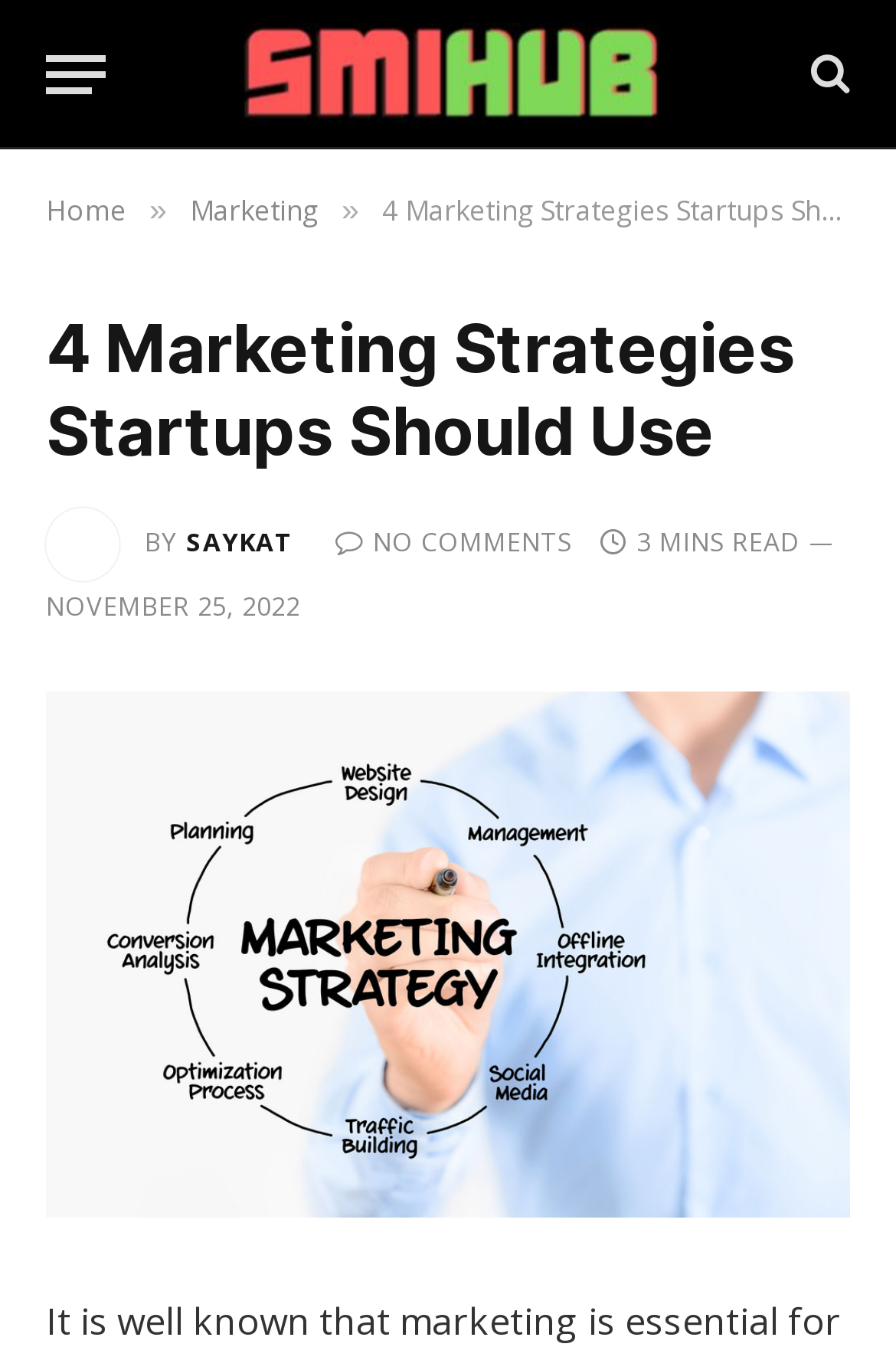Determine the bounding box coordinates of the clickable element necessary to fulfill the instruction: "Visit the Smihub.info homepage". Provide the coordinates as four float numbers within the 0 to 1 range, i.e., [left, top, right, bottom].

[0.249, 0.0, 0.75, 0.111]